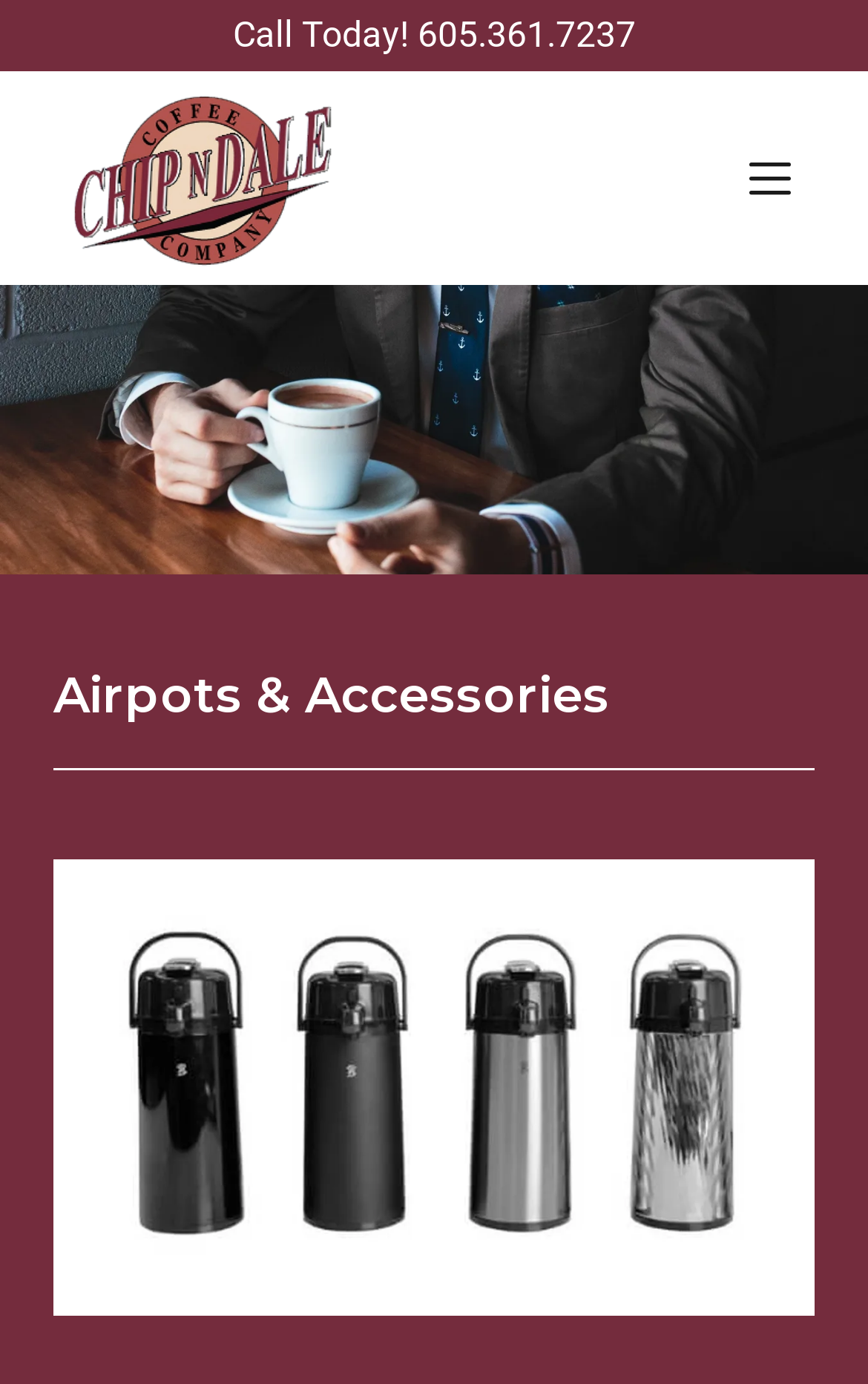Identify the text that serves as the heading for the webpage and generate it.

Airpots & Accessories